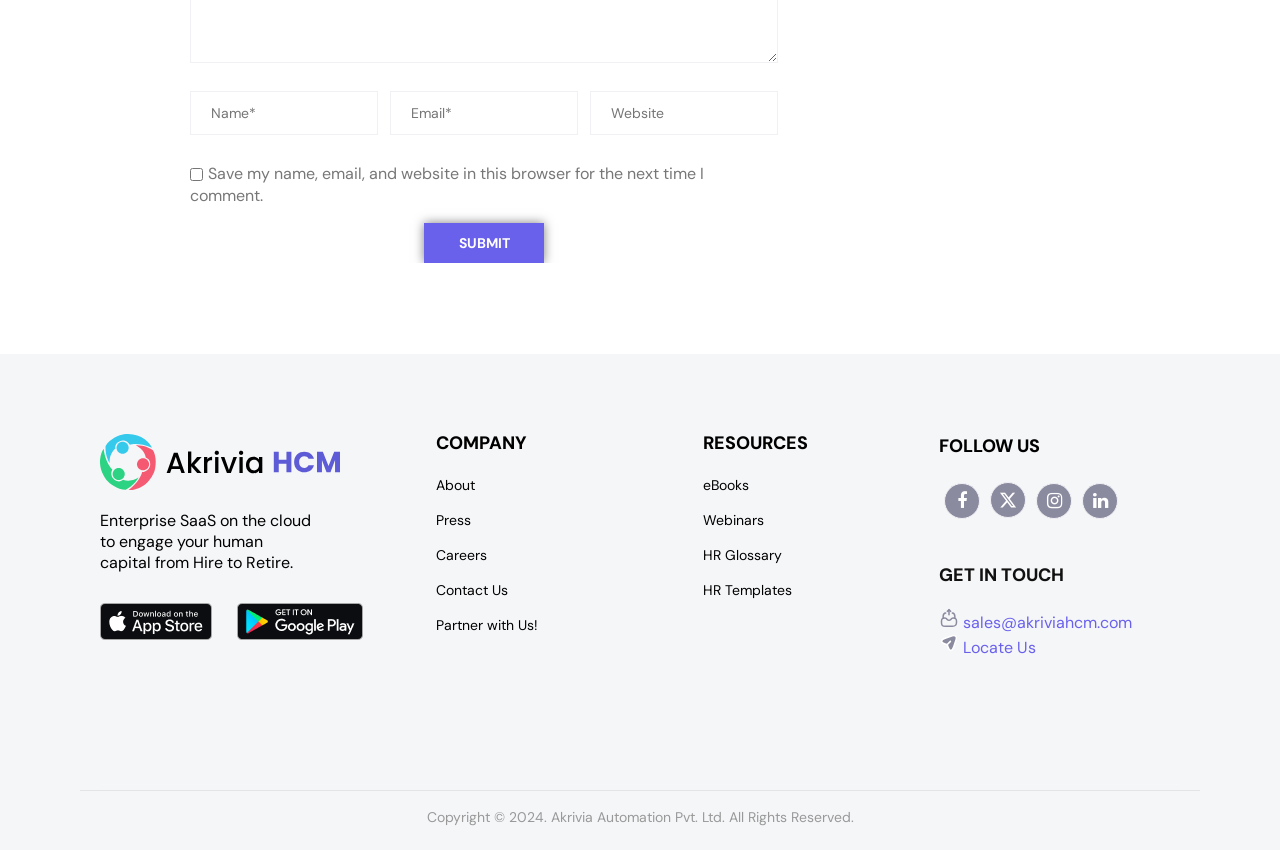Give a concise answer using one word or a phrase to the following question:
What is the purpose of the form at the top of the page?

To submit a comment